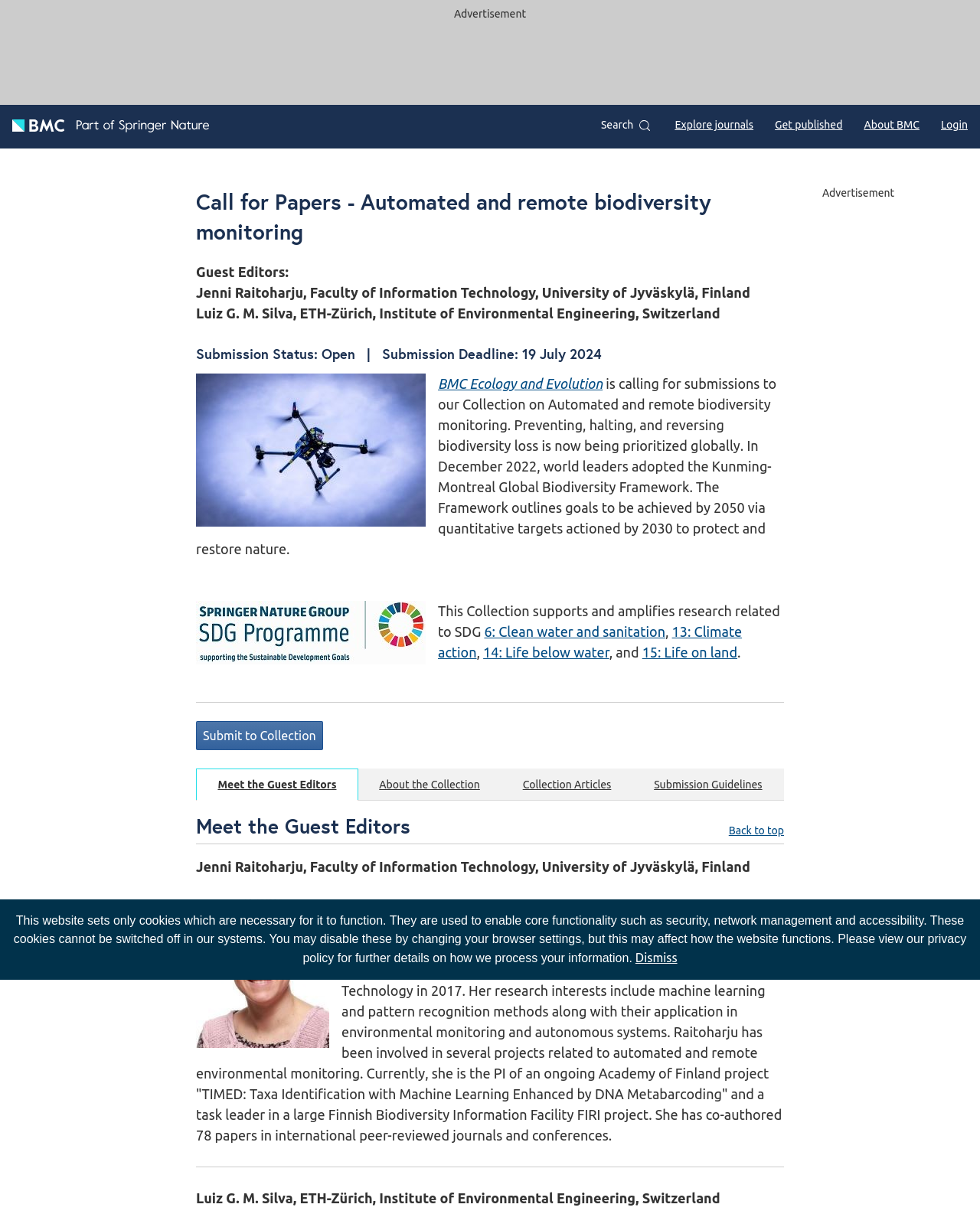Determine the bounding box coordinates for the area that should be clicked to carry out the following instruction: "Submit to Collection".

[0.2, 0.594, 0.33, 0.618]